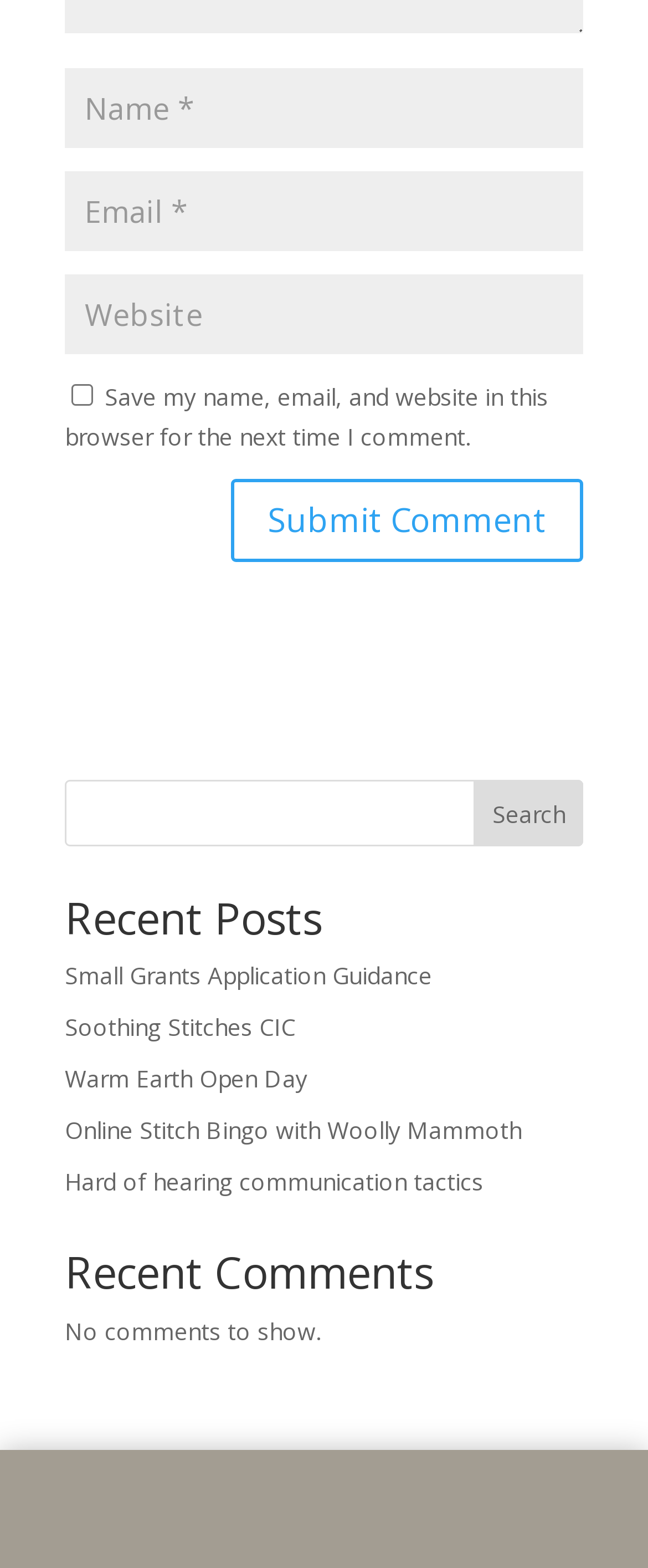Highlight the bounding box coordinates of the element you need to click to perform the following instruction: "Search for something."

[0.1, 0.498, 0.9, 0.54]